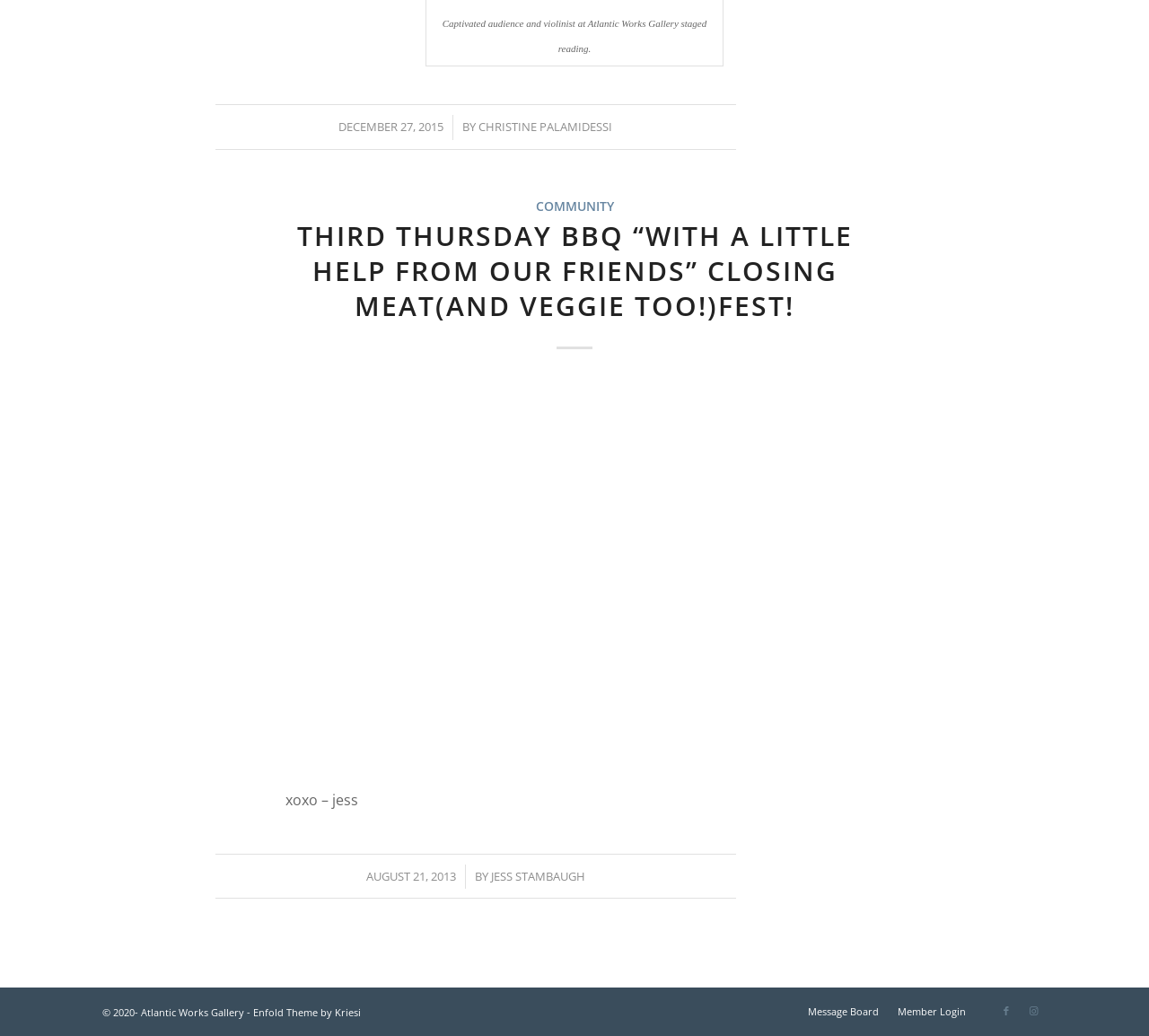Determine the bounding box coordinates of the element that should be clicked to execute the following command: "Check the Facebook link".

[0.864, 0.963, 0.888, 0.989]